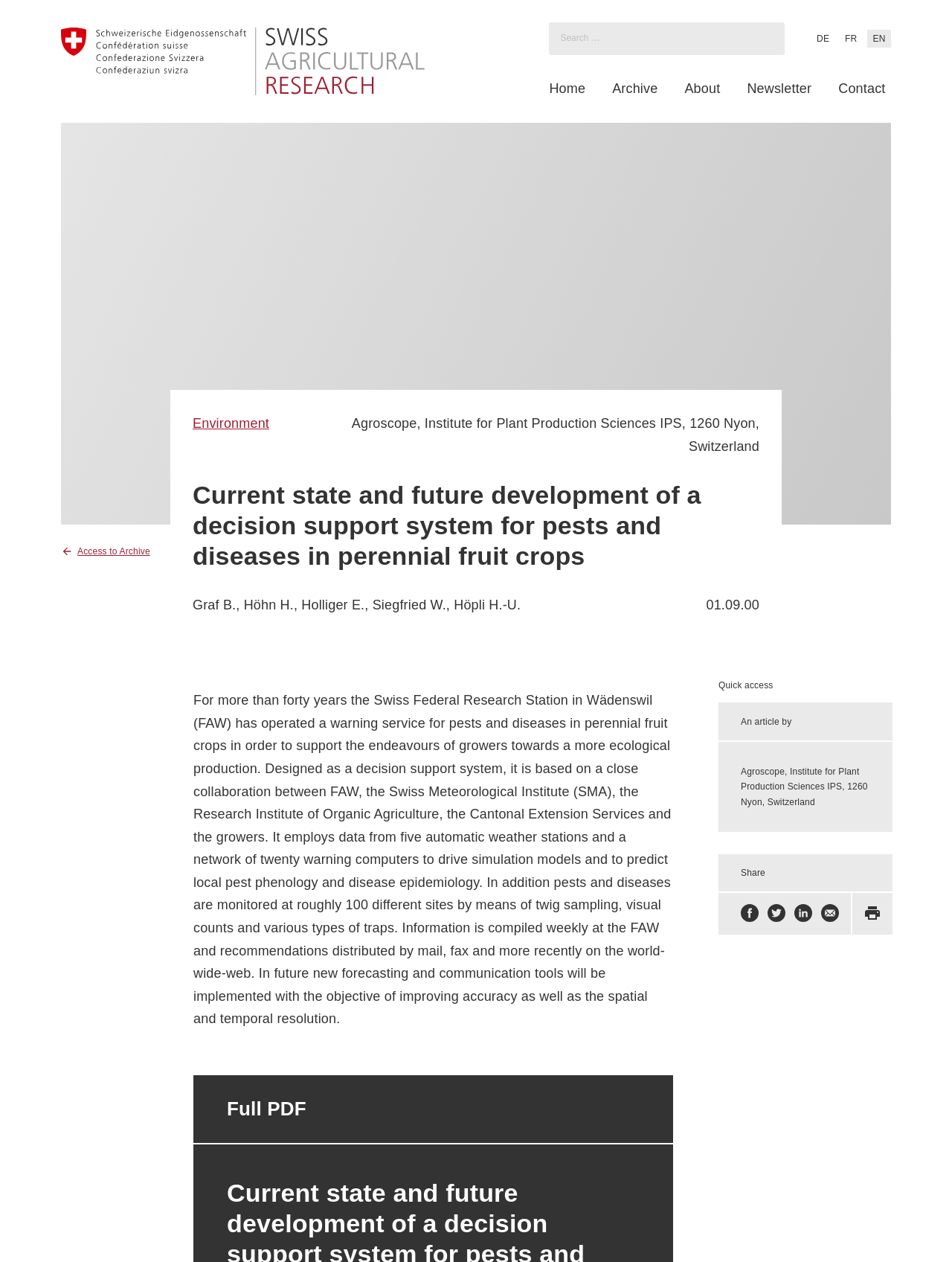Determine the bounding box coordinates of the area to click in order to meet this instruction: "Share on Facebook".

[0.778, 0.717, 0.797, 0.732]